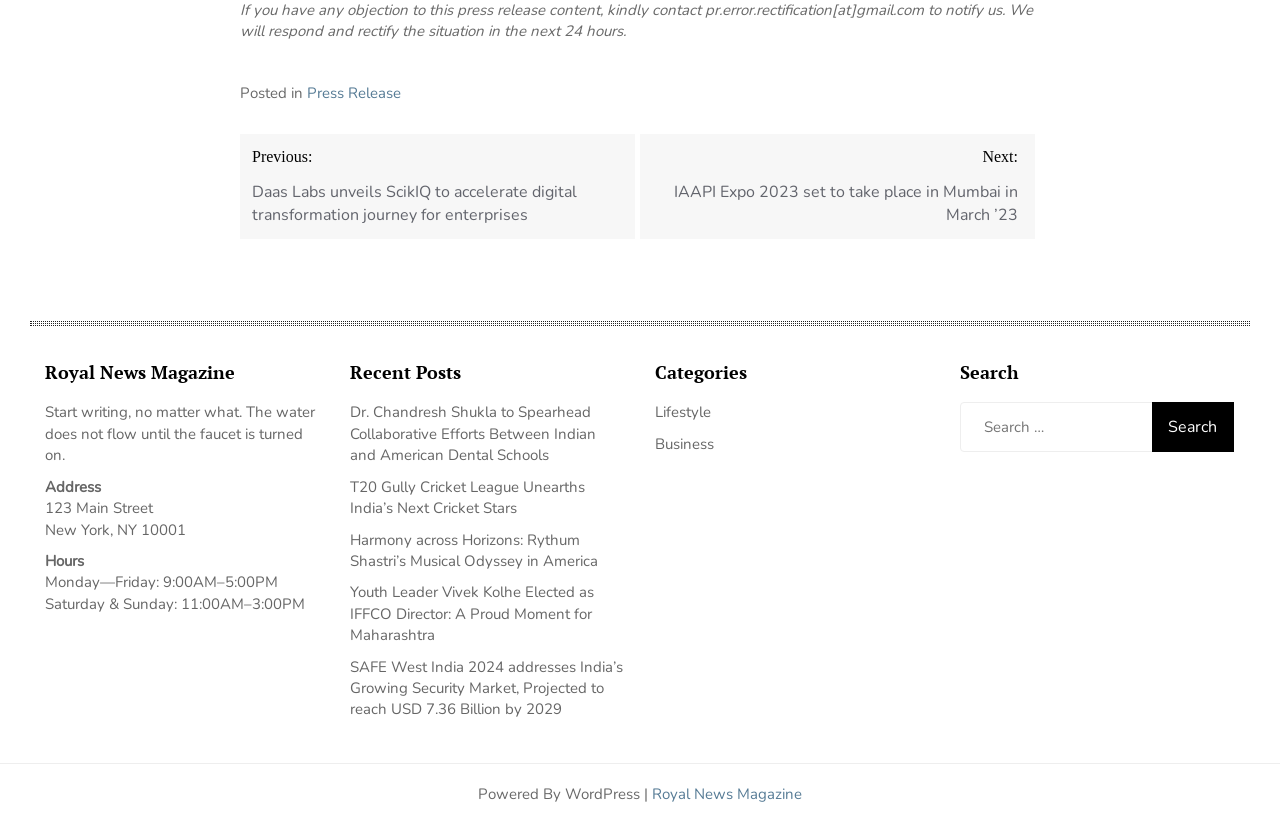Locate the bounding box coordinates of the clickable element to fulfill the following instruction: "Click on the 'Previous' link". Provide the coordinates as four float numbers between 0 and 1 in the format [left, top, right, bottom].

[0.188, 0.162, 0.496, 0.289]